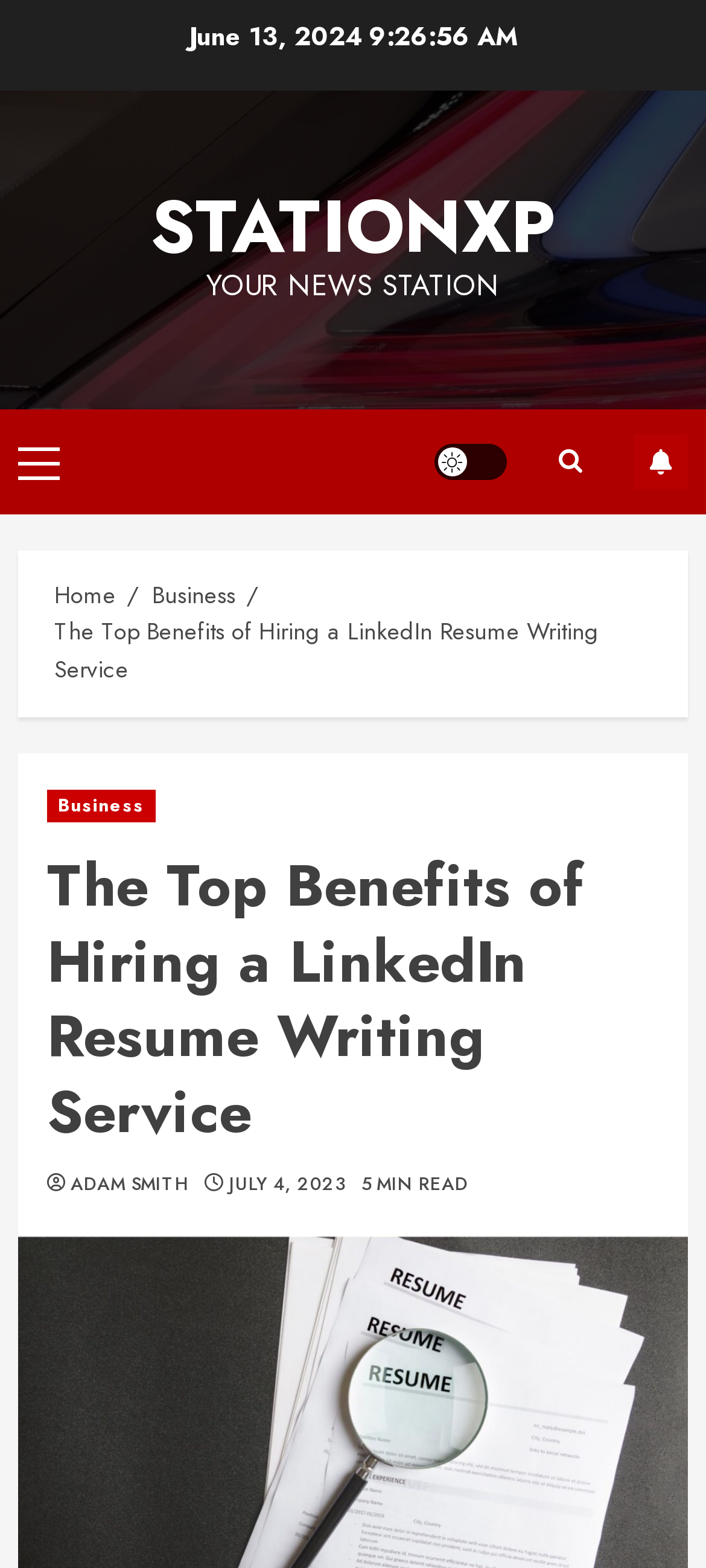Identify the bounding box coordinates necessary to click and complete the given instruction: "go to STATIONXP homepage".

[0.213, 0.111, 0.787, 0.178]